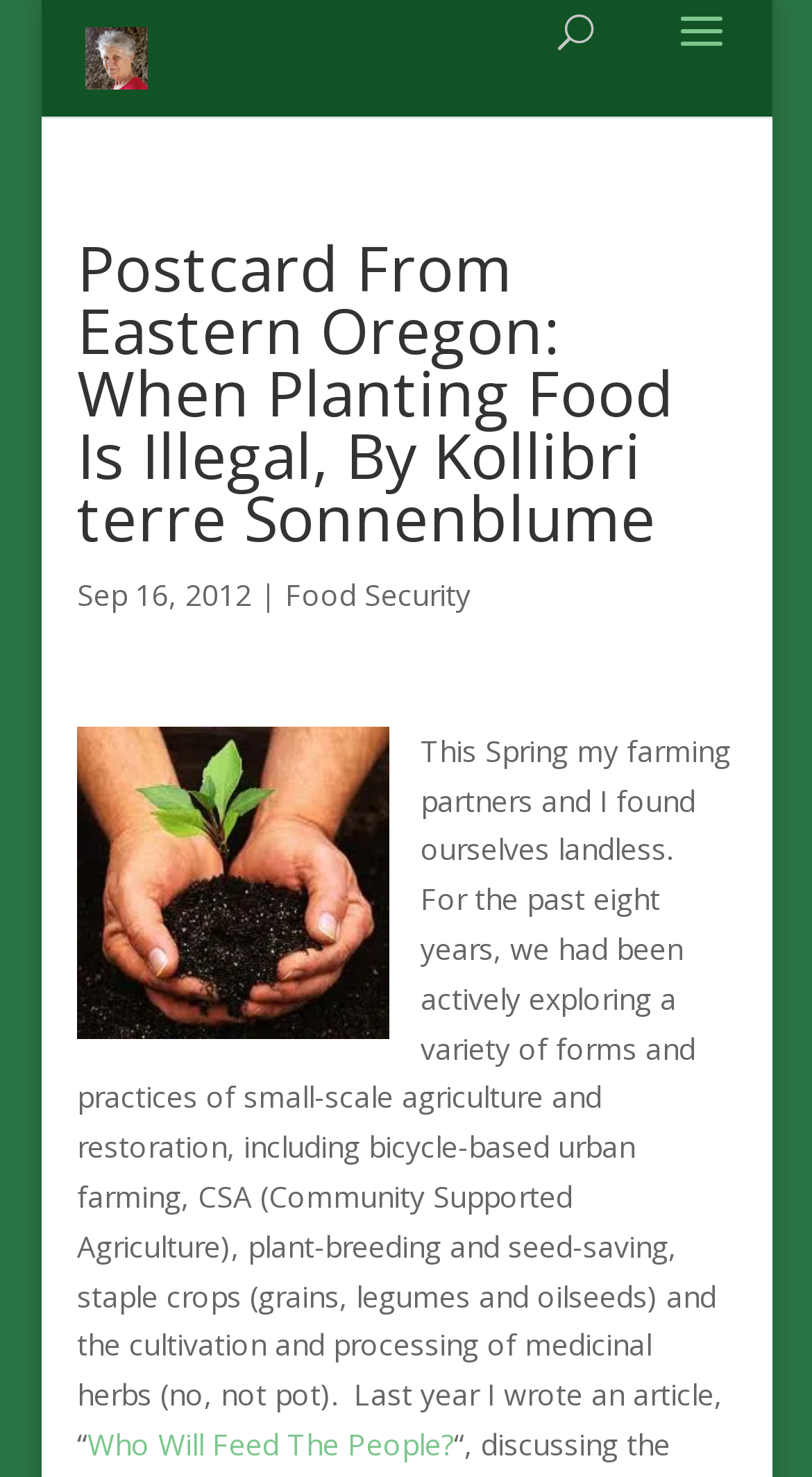Provide a short answer to the following question with just one word or phrase: What is the author's experience in farming?

8 years